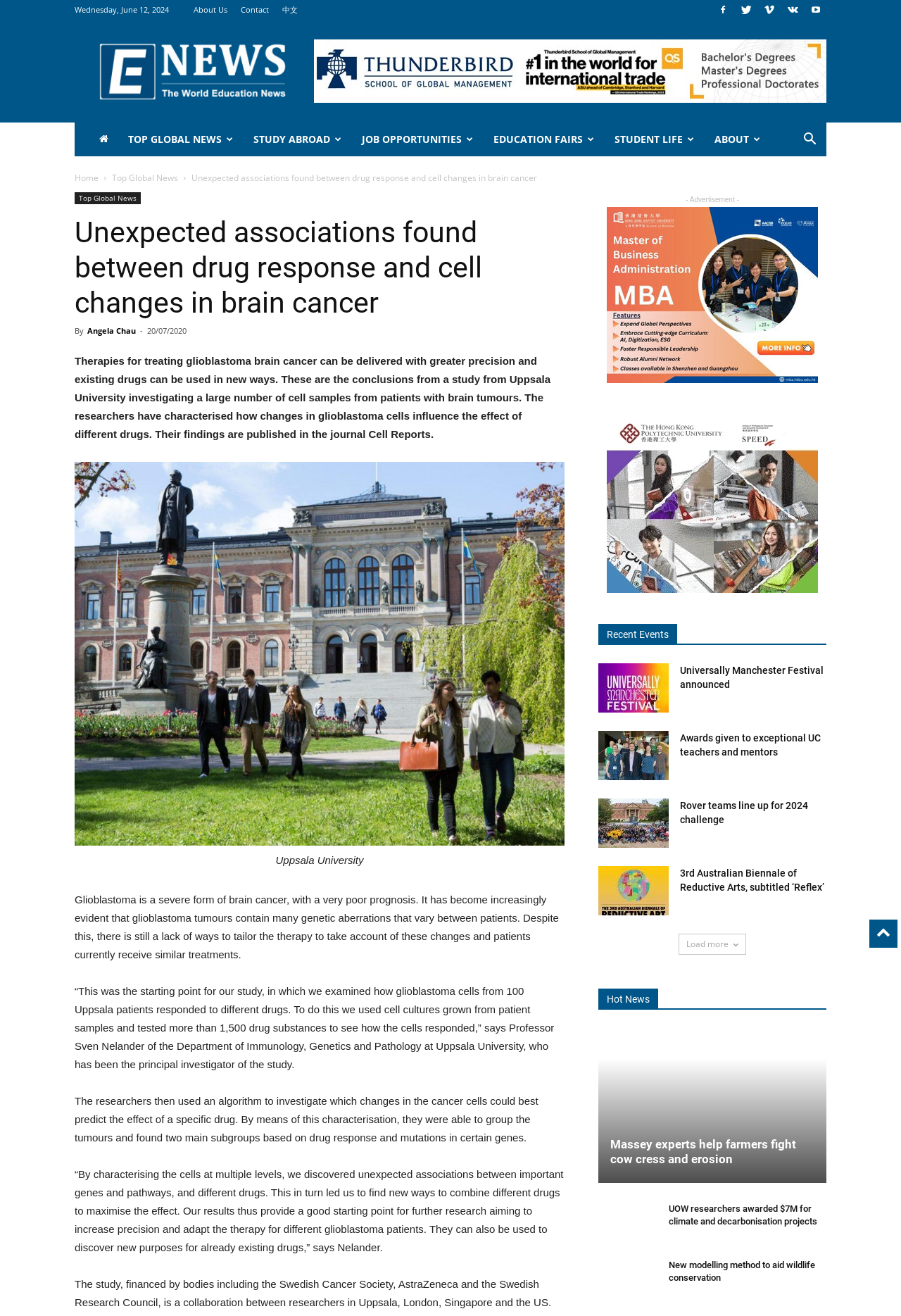Please give a concise answer to this question using a single word or phrase: 
Who is the principal investigator of the study?

Professor Sven Nelander